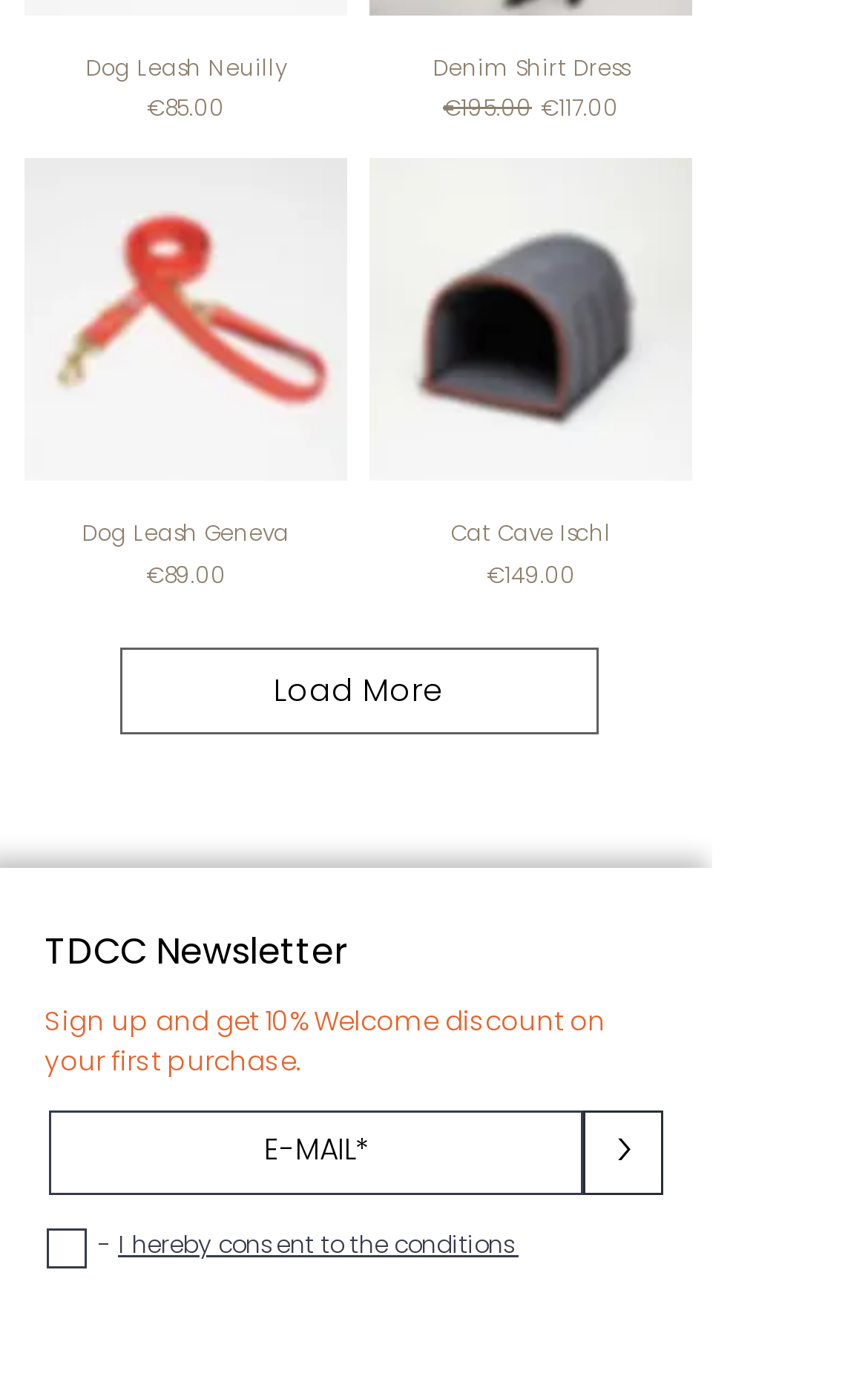What is the discount offered for signing up for the newsletter?
Answer with a single word or phrase, using the screenshot for reference.

10% Welcome discount